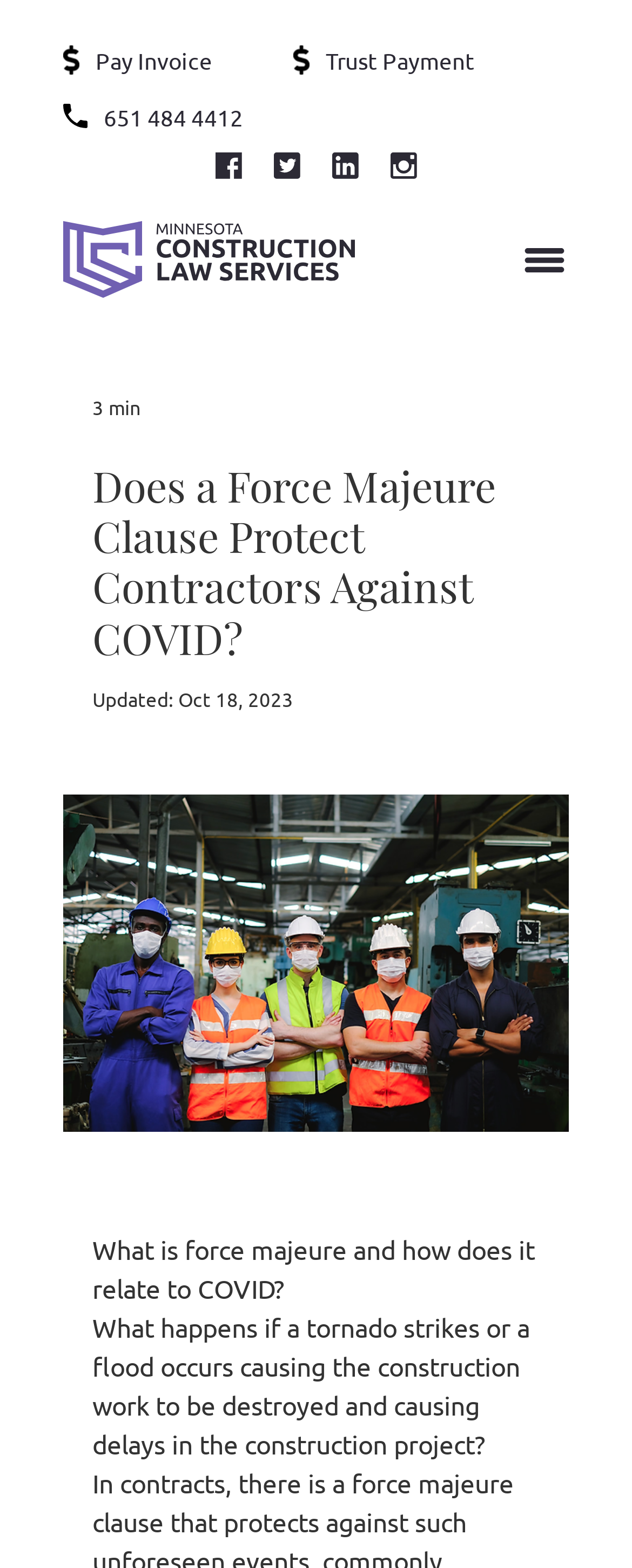Can you find the bounding box coordinates for the UI element given this description: "Trust Payment"? Provide the coordinates as four float numbers between 0 and 1: [left, top, right, bottom].

[0.515, 0.029, 0.751, 0.047]